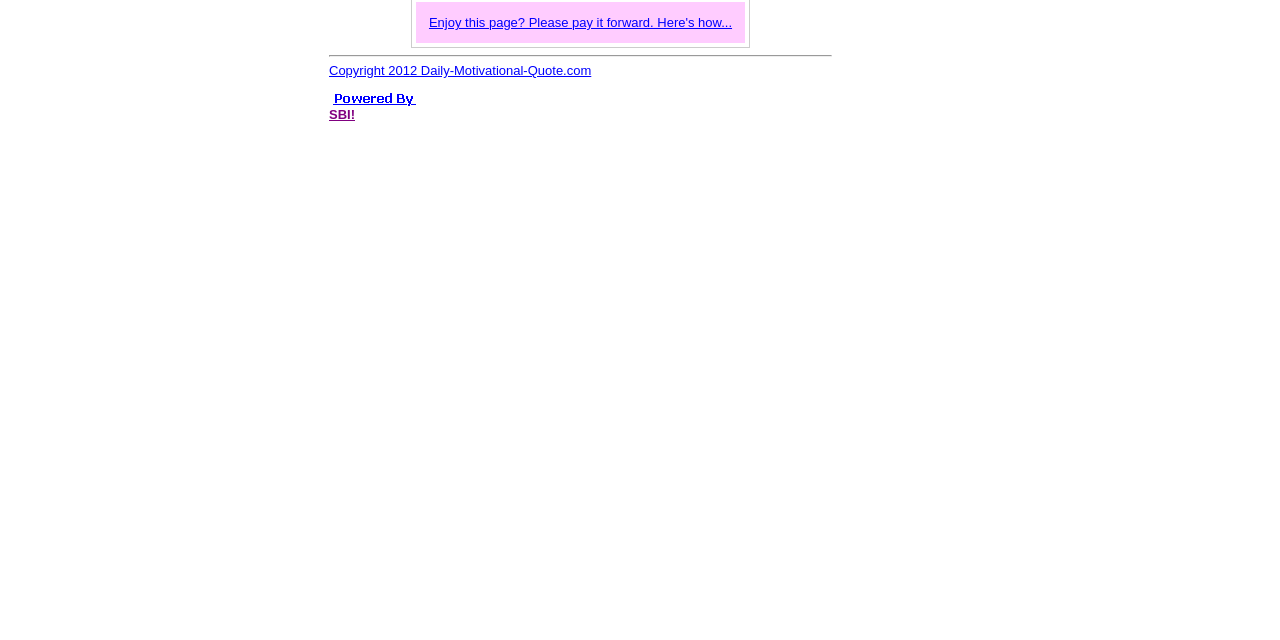Determine the bounding box coordinates of the UI element described below. Use the format (top-left x, top-left y, bottom-right x, bottom-right y) with floating point numbers between 0 and 1: parent_node: SBI!

[0.257, 0.148, 0.332, 0.172]